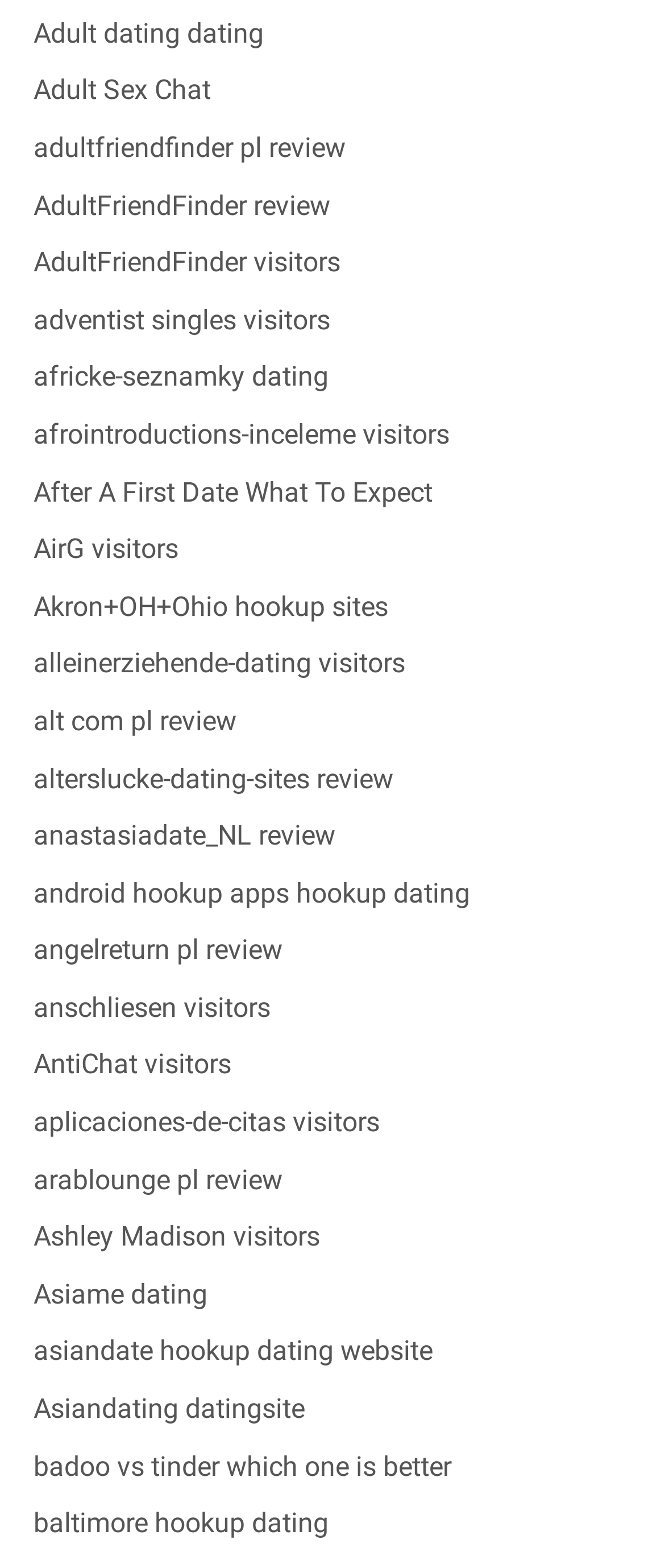Please respond in a single word or phrase: 
How many links are on this webpage?

29